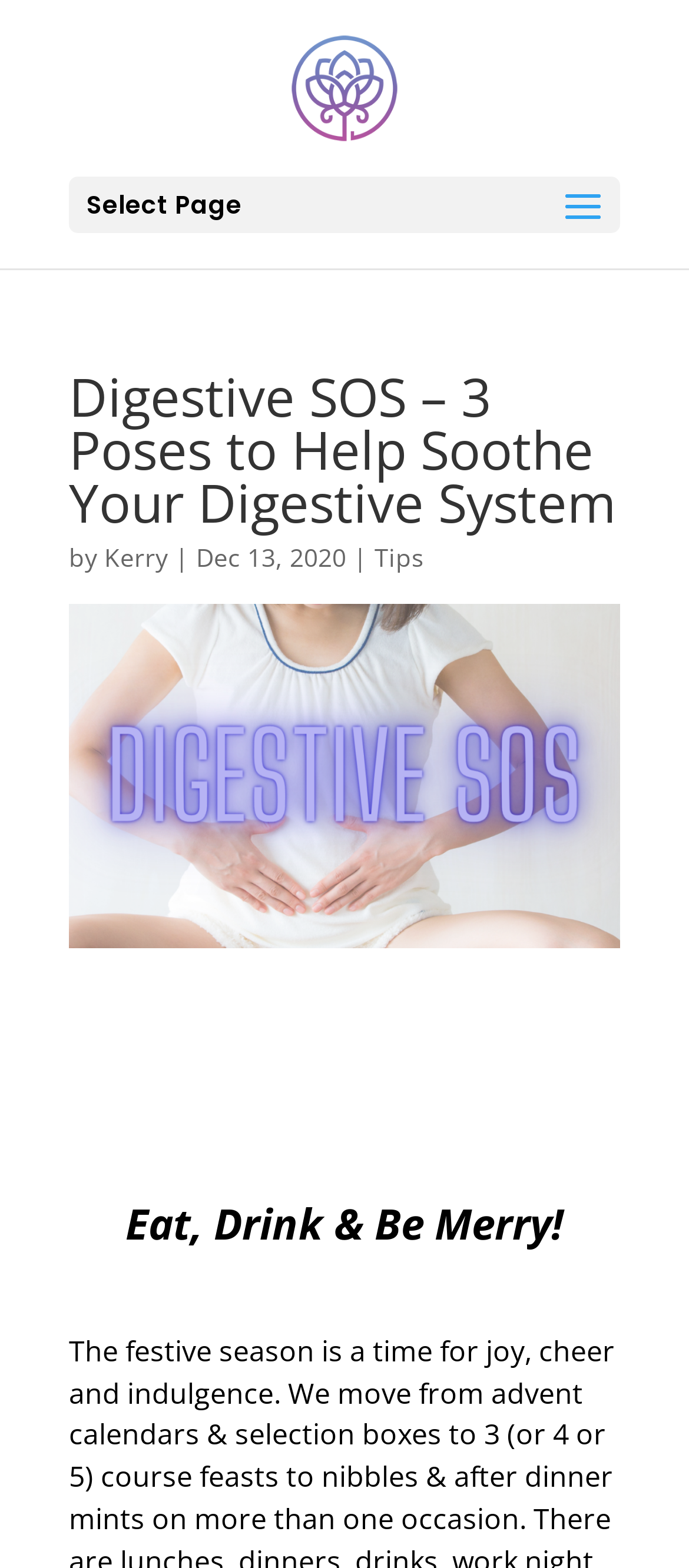Based on the element description: "Tips", identify the bounding box coordinates for this UI element. The coordinates must be four float numbers between 0 and 1, listed as [left, top, right, bottom].

[0.544, 0.345, 0.615, 0.366]